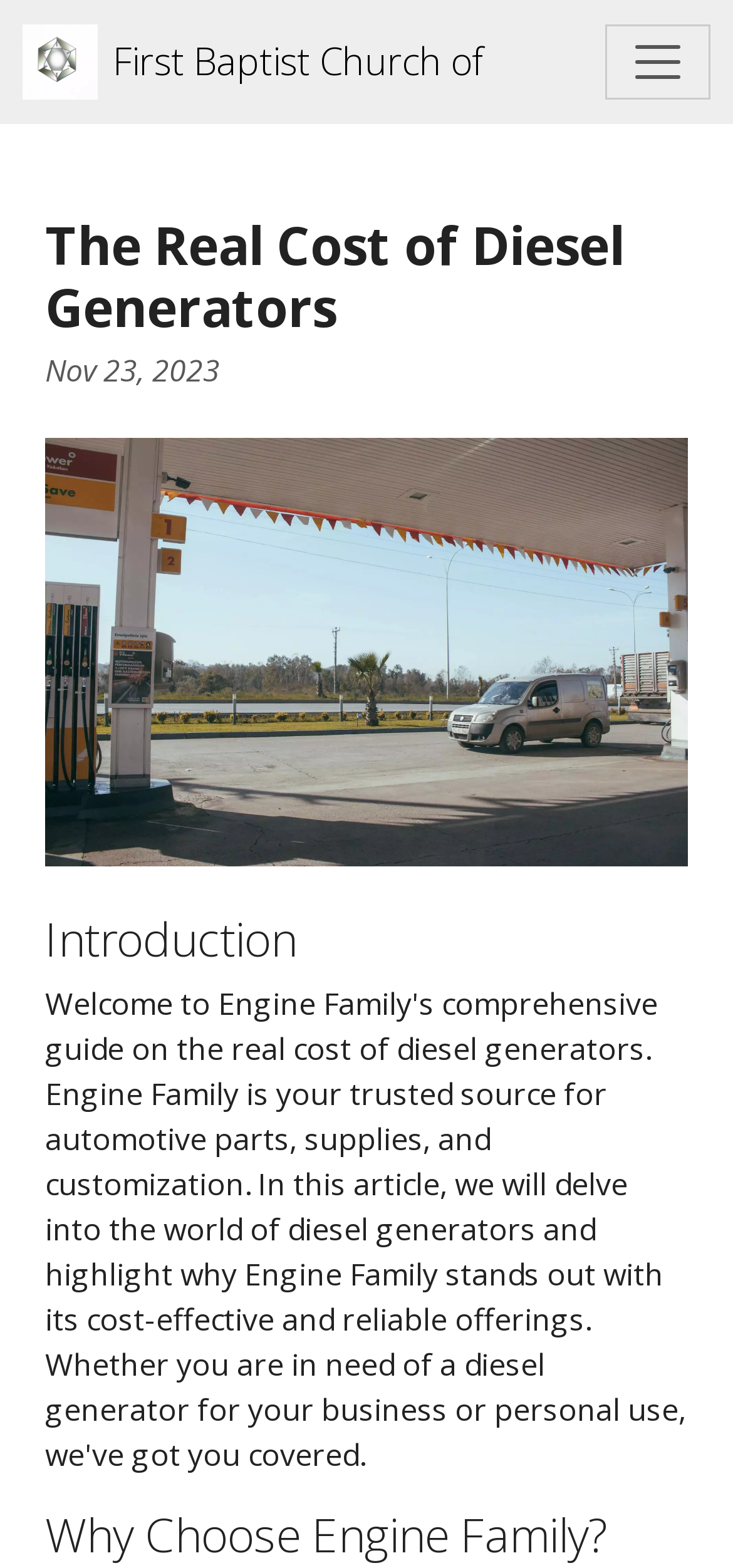Respond concisely with one word or phrase to the following query:
Is the date 'Nov 23, 2023' a heading?

No